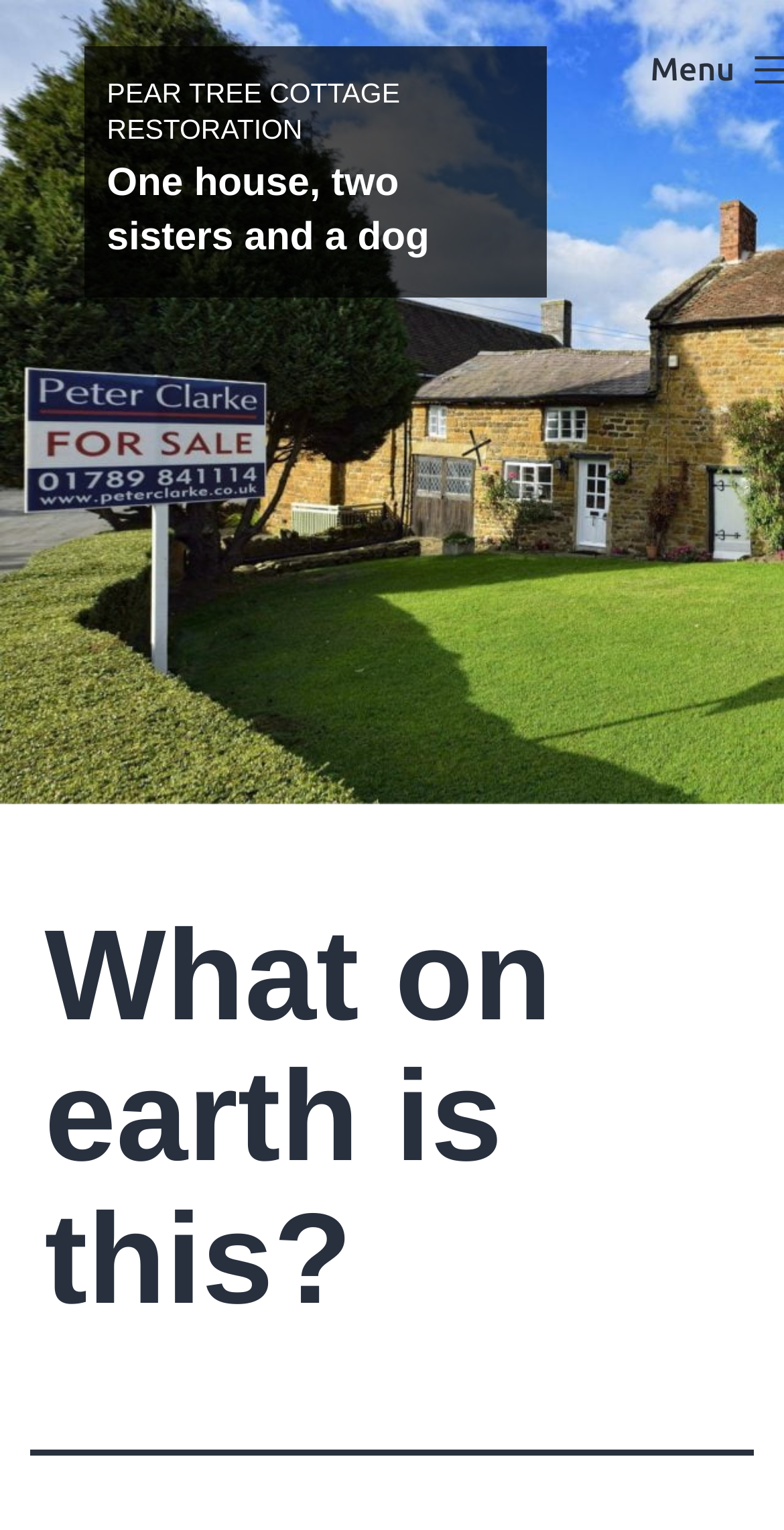Locate the bounding box of the UI element described by: "Pear Tree Cottage Restoration" in the given webpage screenshot.

[0.136, 0.052, 0.51, 0.095]